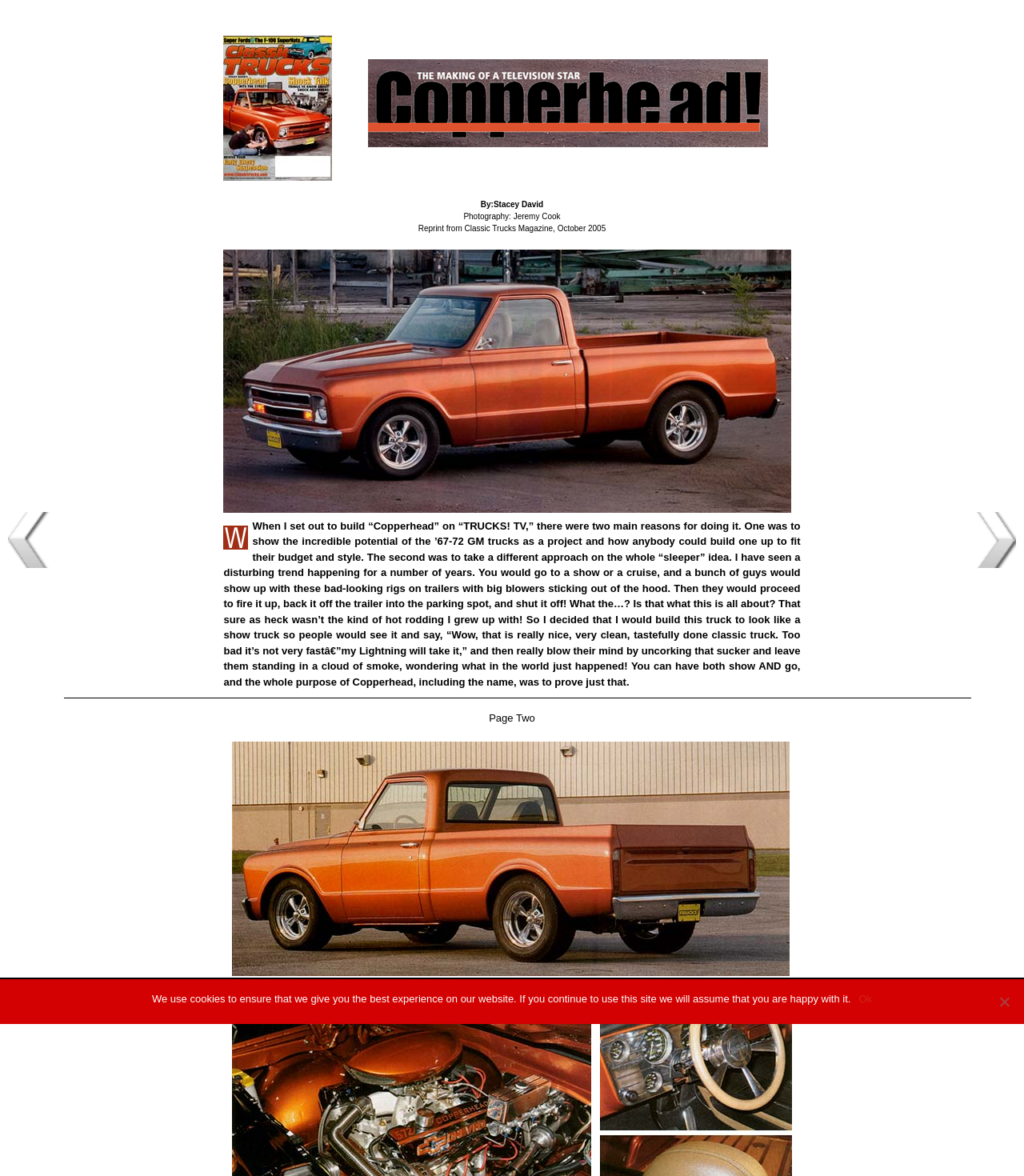Give a detailed explanation of the elements present on the webpage.

This webpage appears to be an article from Classic Trucks Magazine, October 2005. At the top, there is a cover image, followed by a title image. Below the title, there are three lines of text: "By: Stacey David", "Photography: Jeremy Cook", and "Reprint from Classic Trucks Magazine, October 2005". 

To the left of these text lines, there is a large image, and above it, there is a smaller image with a "w" icon. The main content of the article starts below these images, with a long paragraph of text that discusses the author's motivation for building a truck called "Copperhead" on a TV show. The text explains that the author wanted to showcase the potential of '67-72 GM trucks as a project and to take a different approach to the "sleeper" idea.

Below this paragraph, there is a smaller text "Page Two", and another large image. At the very bottom of the page, there is a cookie notice dialog with a message explaining the use of cookies on the website, an "Ok" button, and a "No" option.